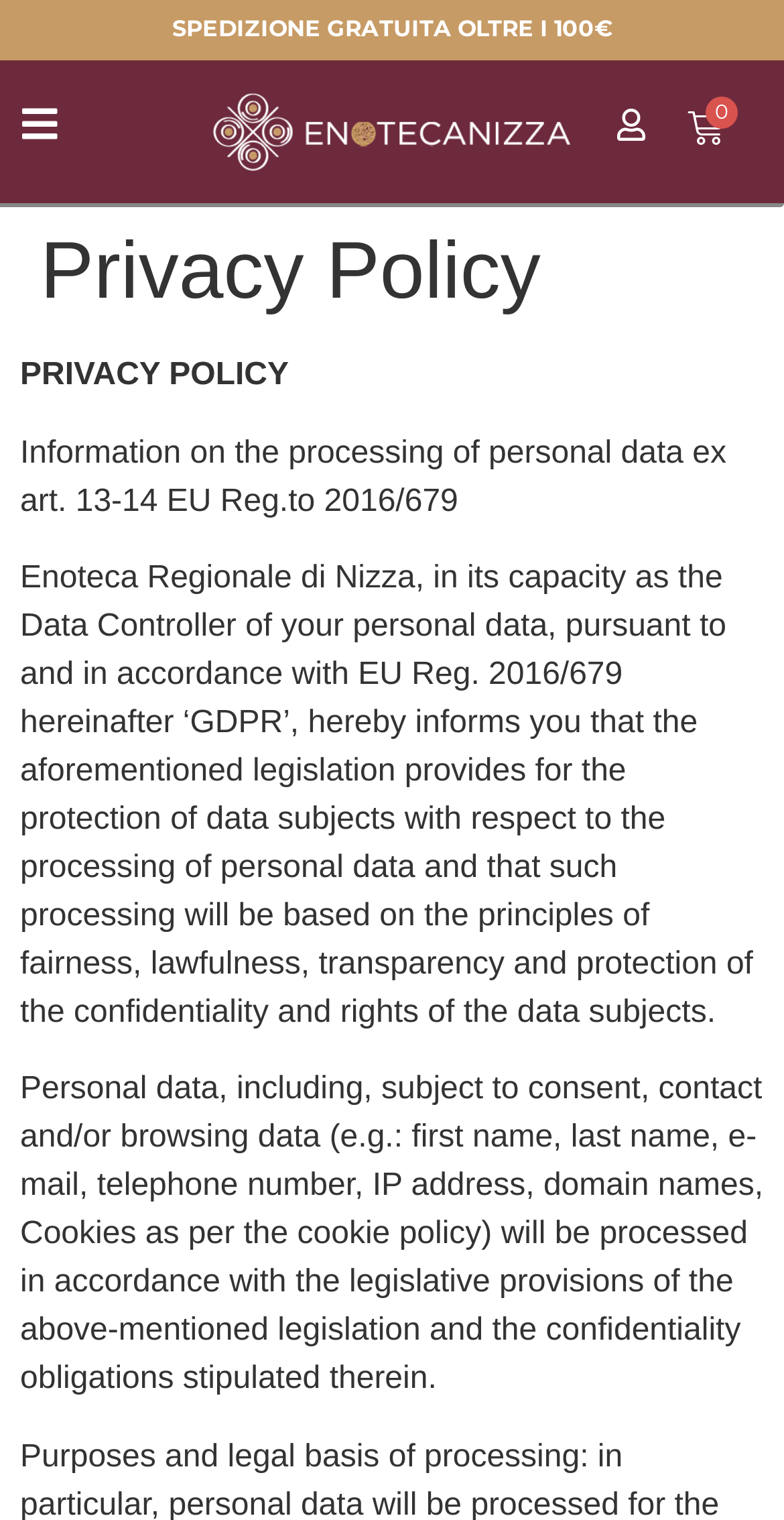What type of data is processed by the website?
Based on the image, answer the question in a detailed manner.

The StaticText element 'Personal data, including, subject to consent, contact and/or browsing data...' lists the types of data processed by the website, including contact and browsing data.